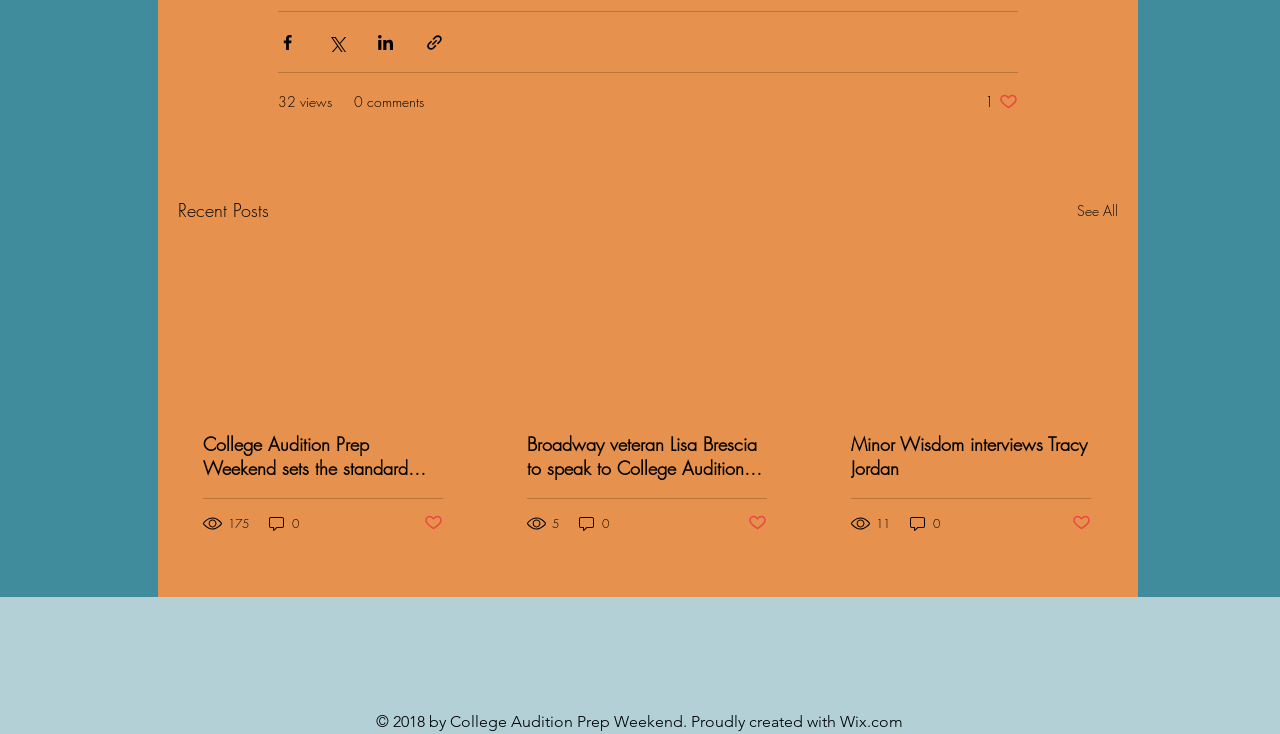What is the name of the website creator platform mentioned at the bottom of the page?
Refer to the image and provide a one-word or short phrase answer.

Wix.com